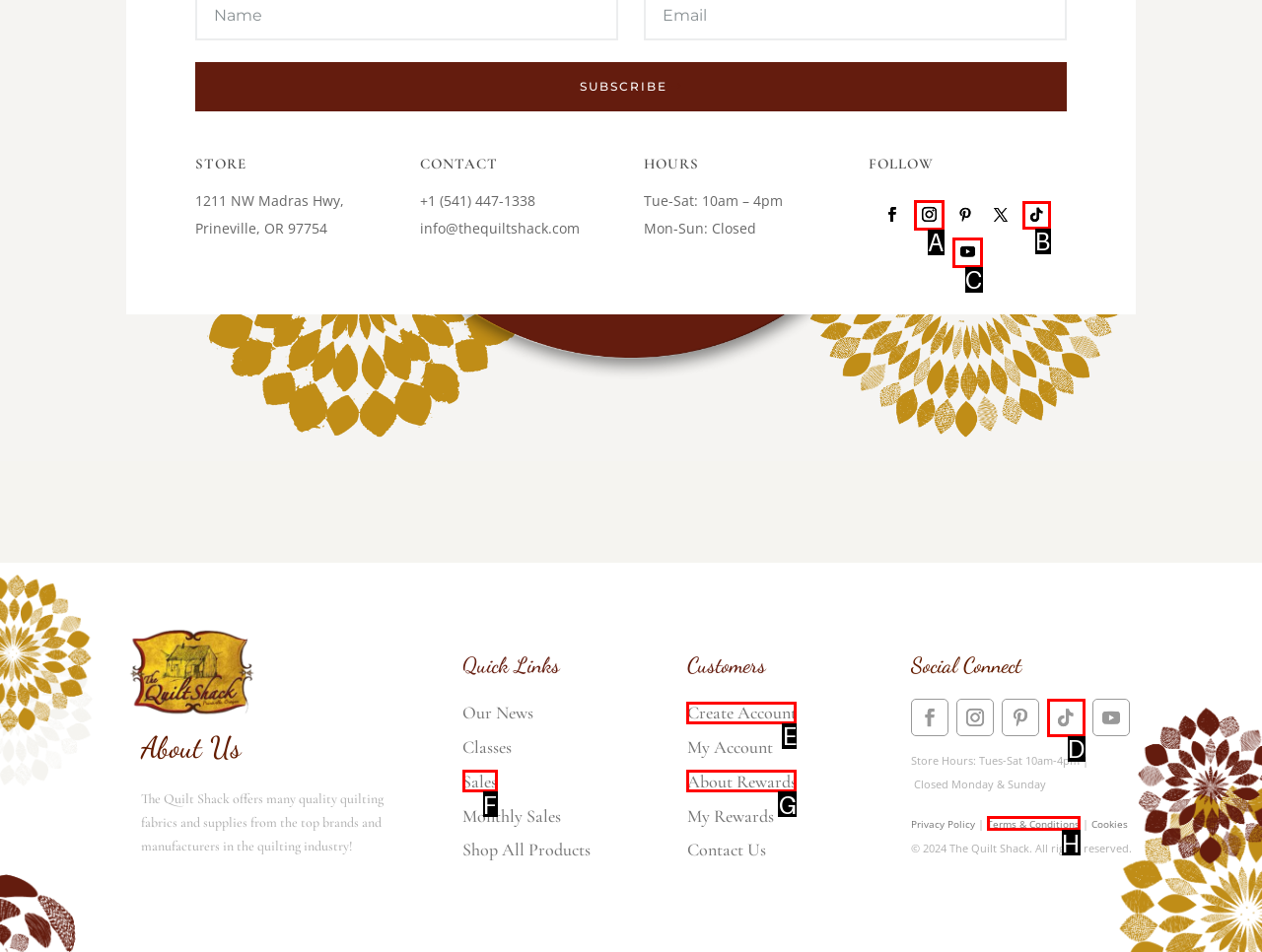Select the letter that corresponds to the description: Terms & Conditions. Provide your answer using the option's letter.

H